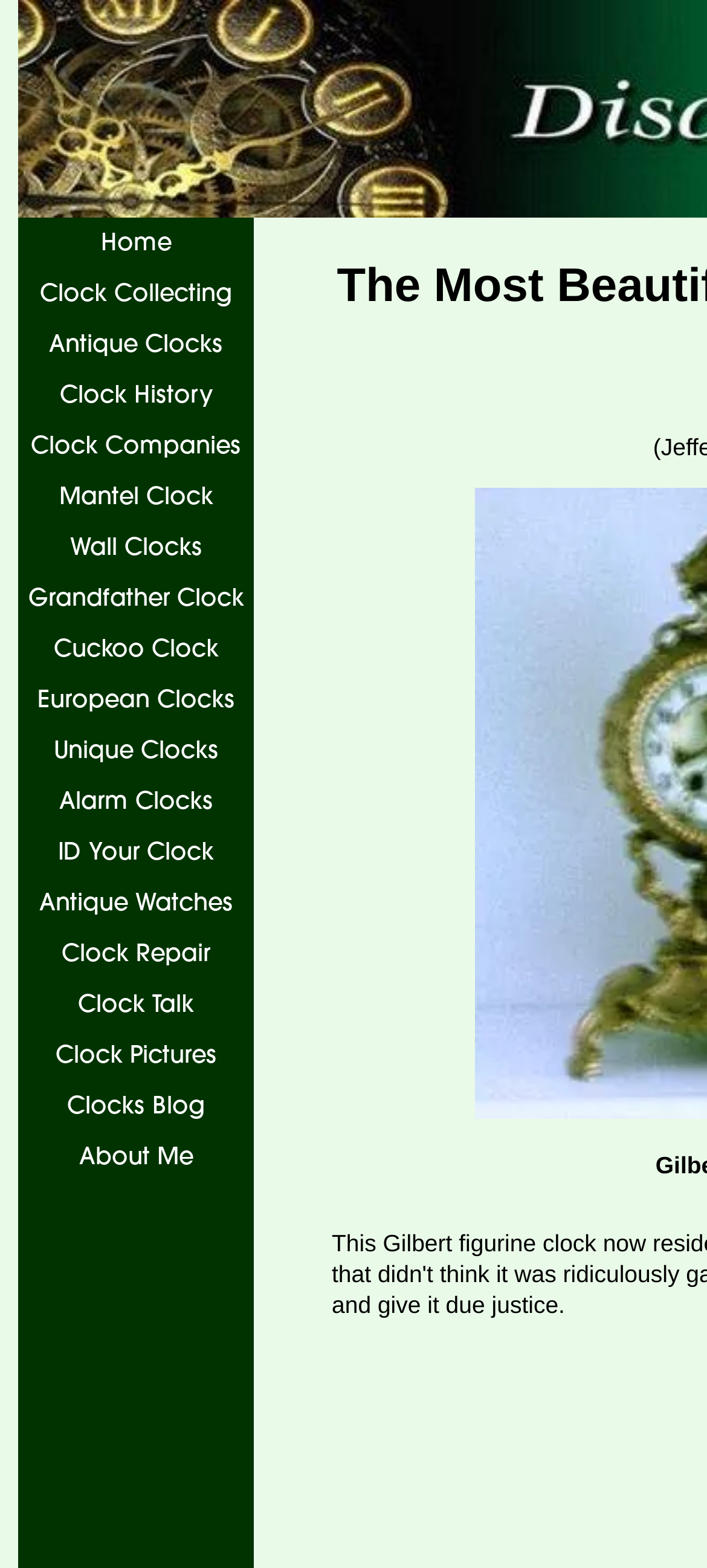Illustrate the webpage's structure and main components comprehensively.

This webpage is about a personal blog focused on clocks, with the title "The Most Beautiful Ugly Clock I've Ever Seen". At the top, there is a navigation menu with 17 links, including "Home", "Clock Collecting", "Antique Clocks", and others, all aligned horizontally and evenly spaced. 

Below the navigation menu, the main content of the webpage begins, which is not explicitly described in the provided accessibility tree. However, based on the meta description, it is likely that the main content is a personal story or blog post about a Gilbert figurine clock that the author has inherited from their family. The author seems to have a fondness for the clock, which they describe as "ridiculously gawdy", and shares their personal experience with it.